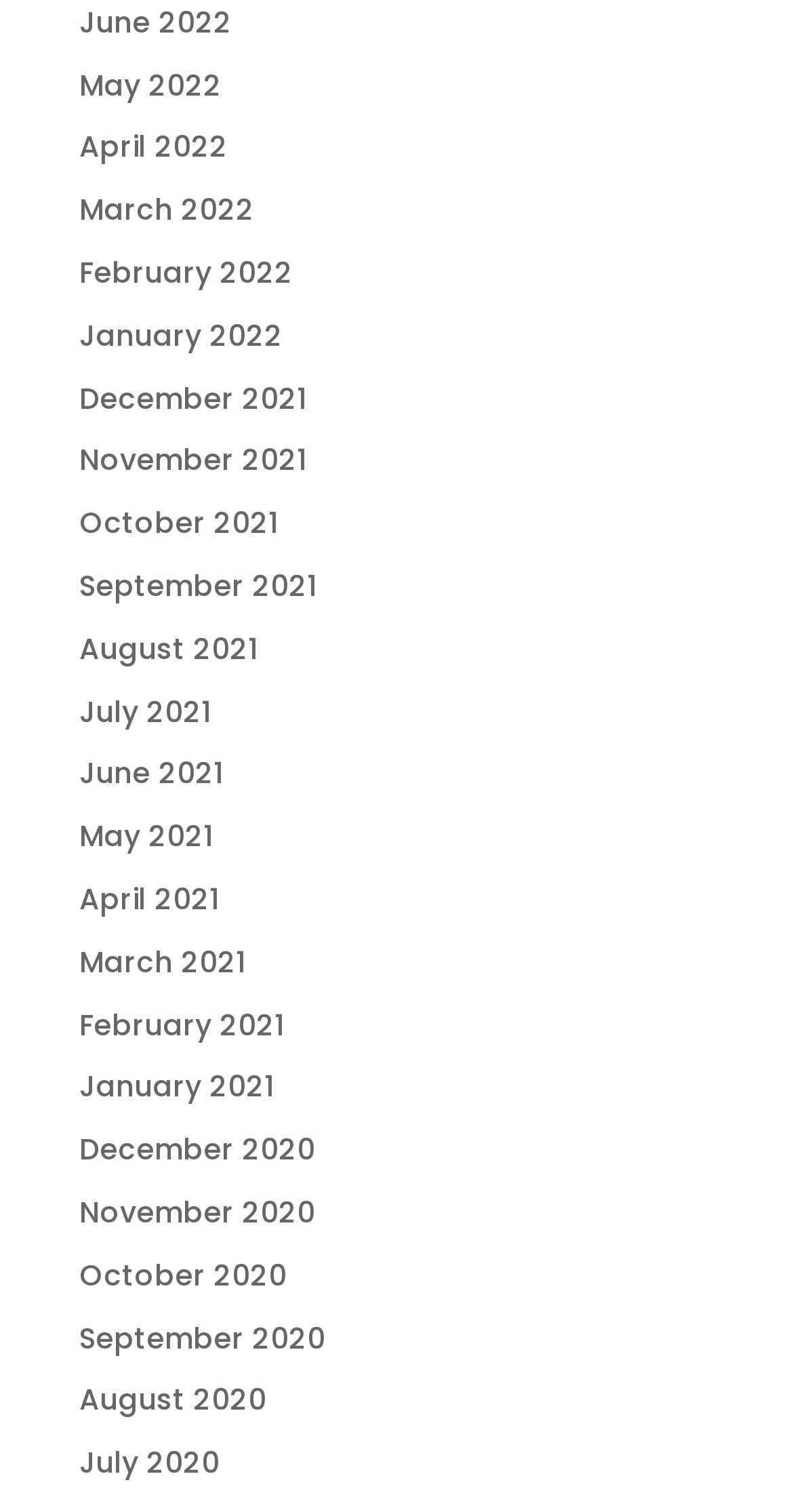Identify the bounding box coordinates of the part that should be clicked to carry out this instruction: "view December 2020".

[0.1, 0.747, 0.397, 0.774]